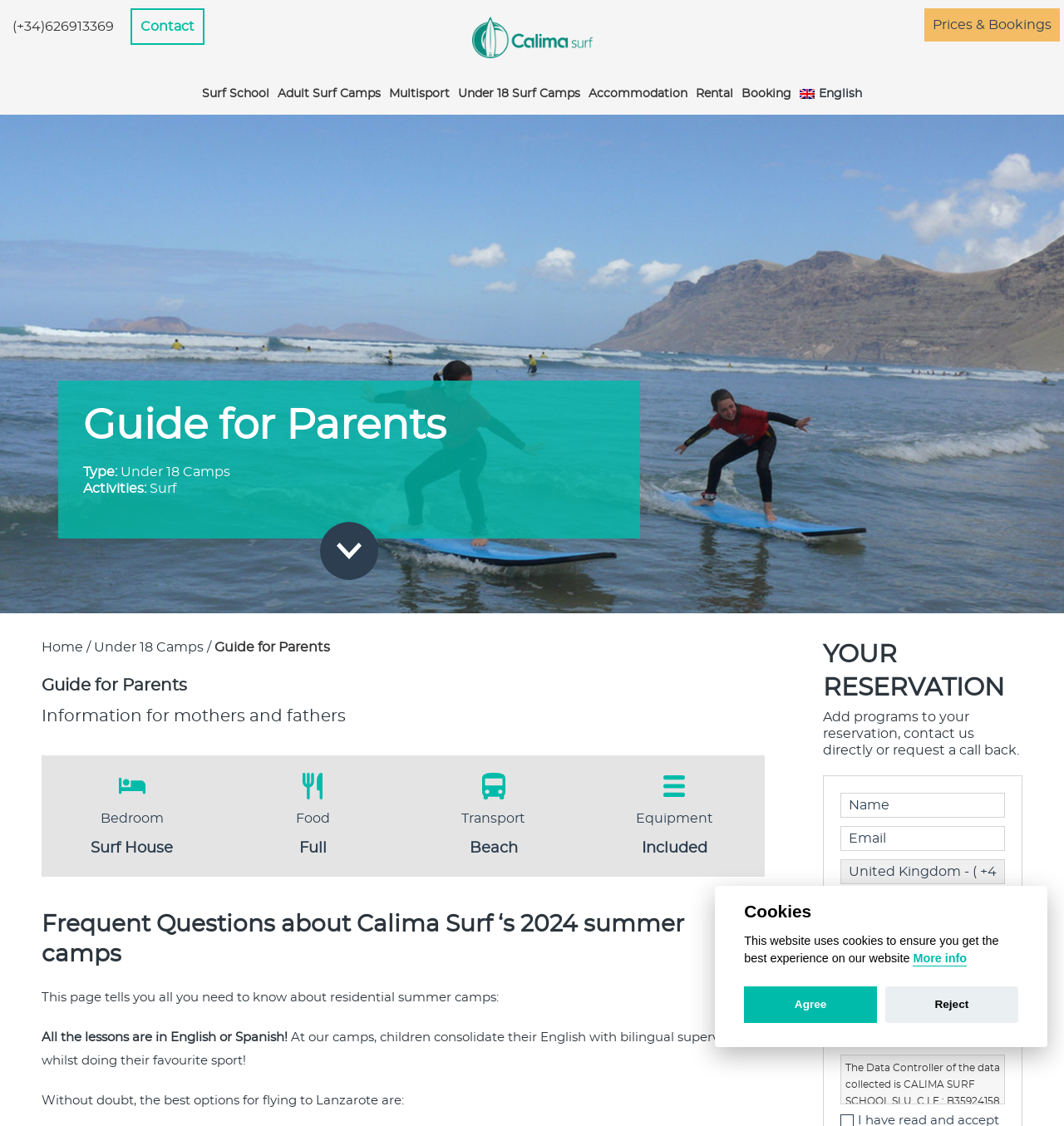Specify the bounding box coordinates of the area that needs to be clicked to achieve the following instruction: "Fill in the 'Name' textbox".

[0.79, 0.704, 0.945, 0.726]